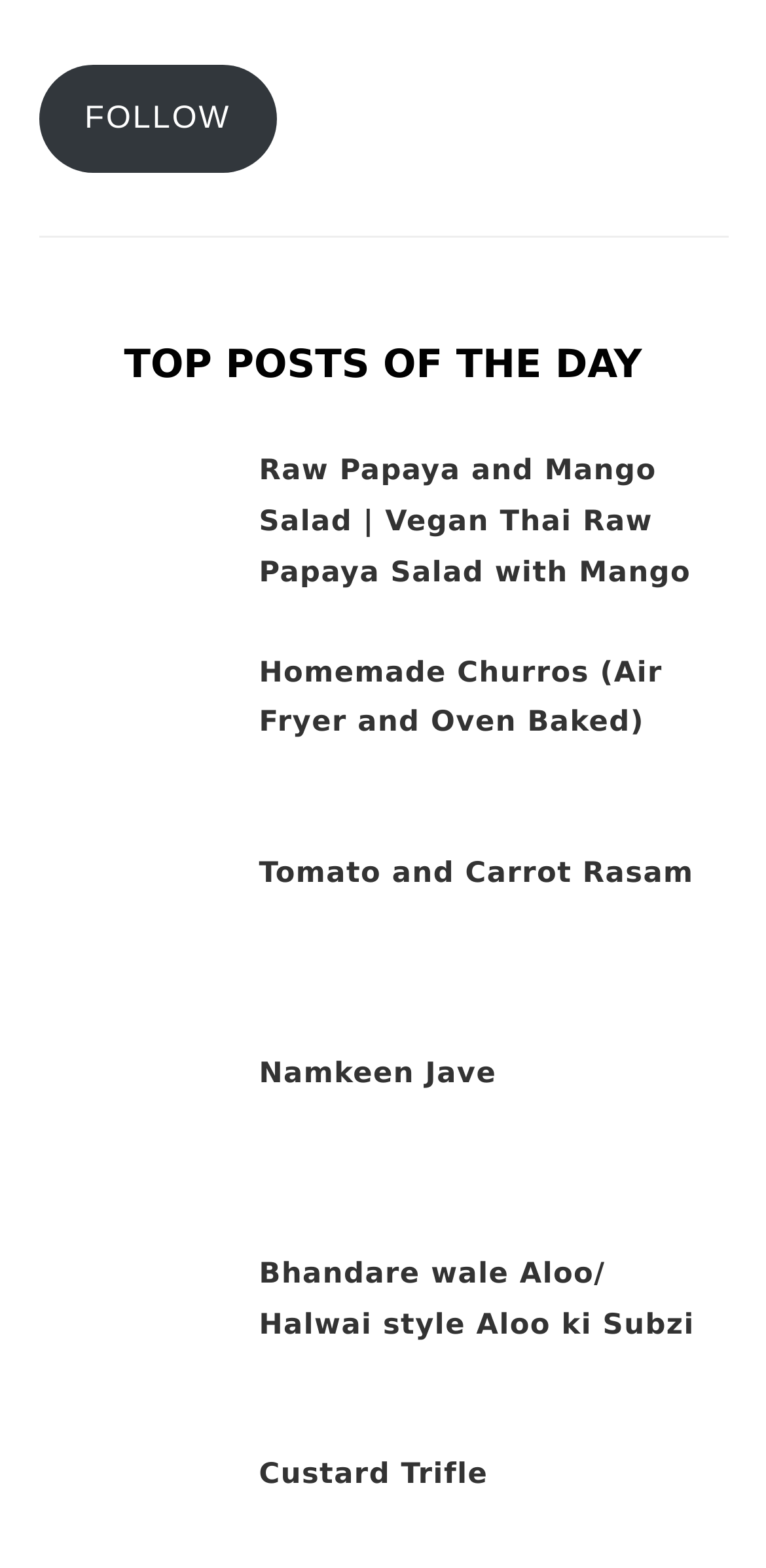Identify the bounding box coordinates of the section that should be clicked to achieve the task described: "Click on Indian Street Food".

[0.104, 0.012, 0.514, 0.032]